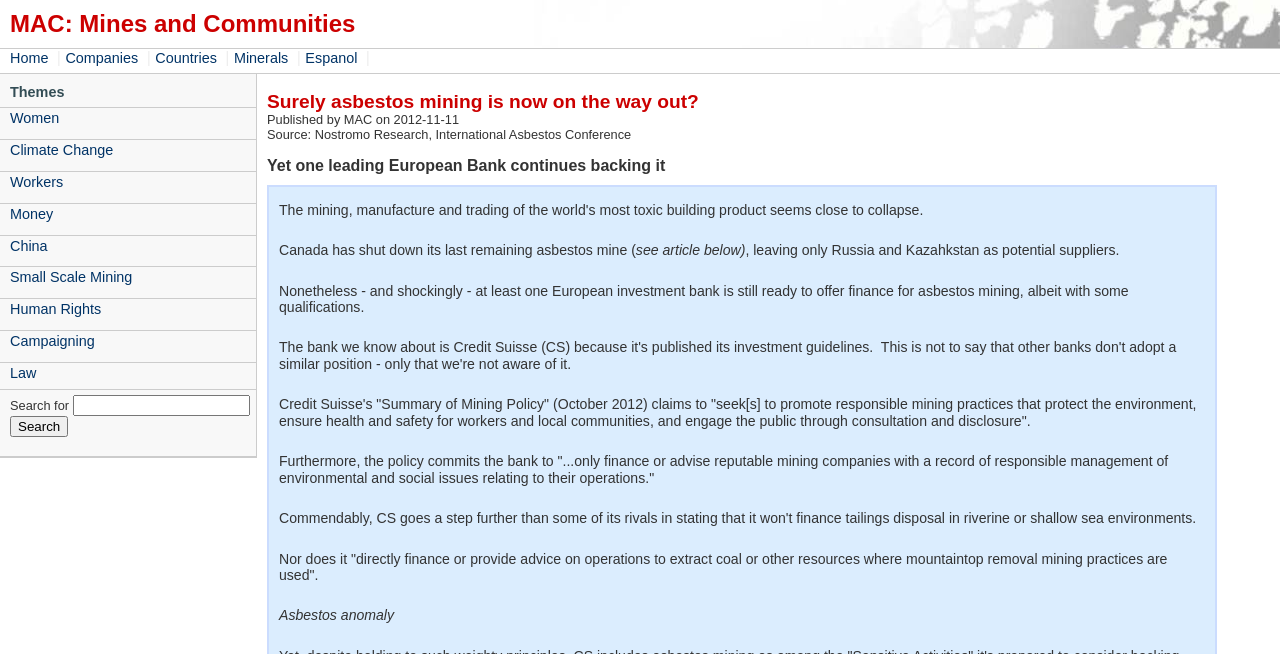Please respond in a single word or phrase: 
What is the purpose of the search bar?

To search for information